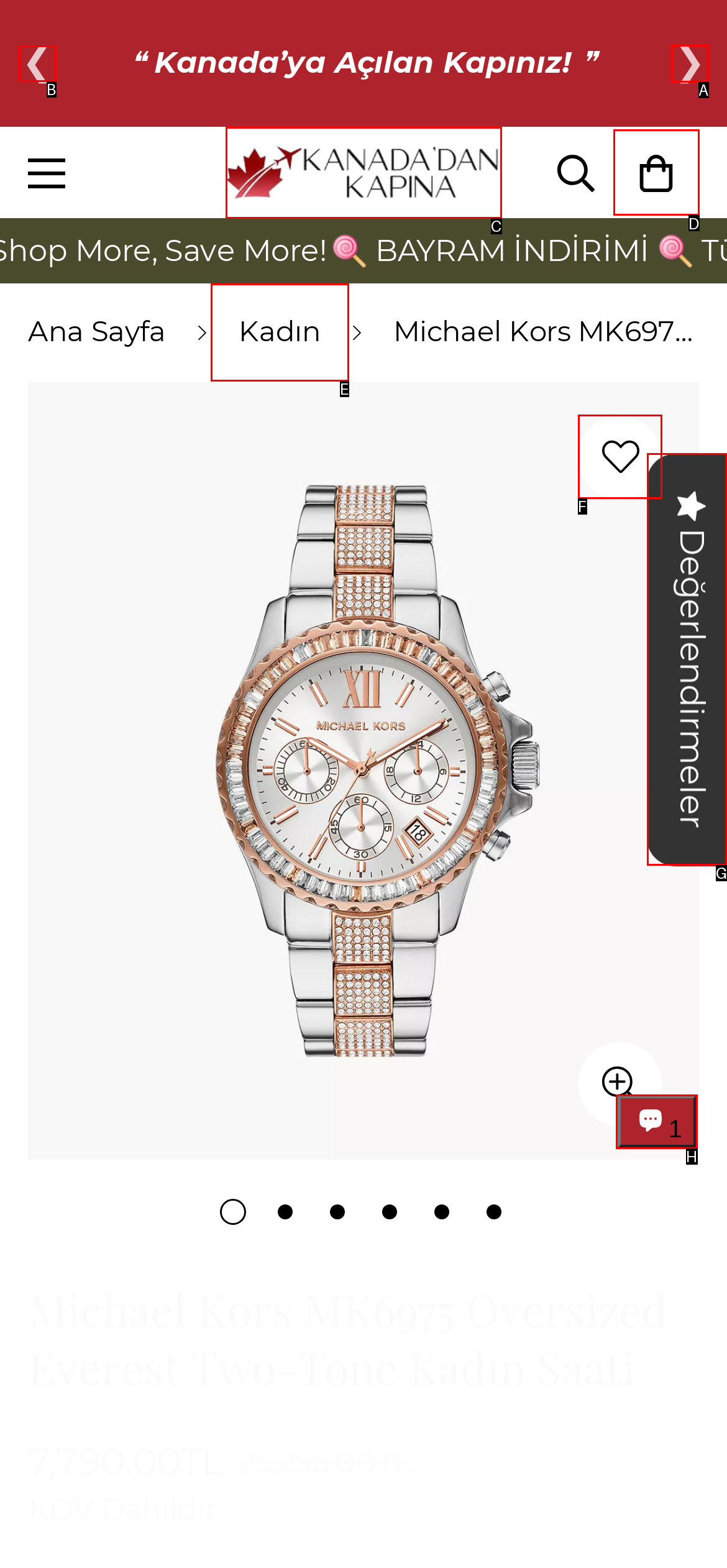Point out the HTML element I should click to achieve the following: Go to previous page Reply with the letter of the selected element.

B